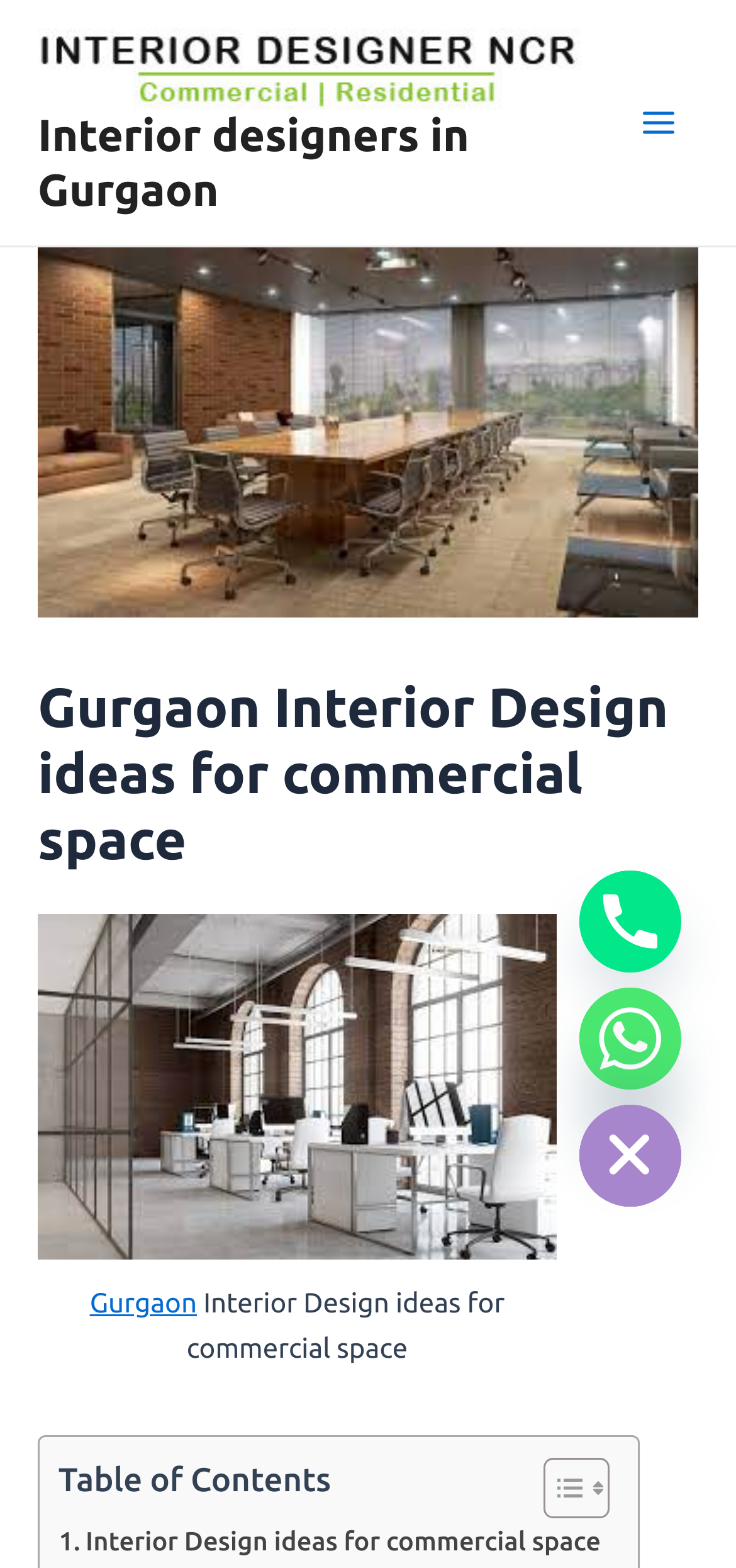What type of contact information is provided on this webpage?
Please provide a single word or phrase as your answer based on the screenshot.

Phone and Whatsapp